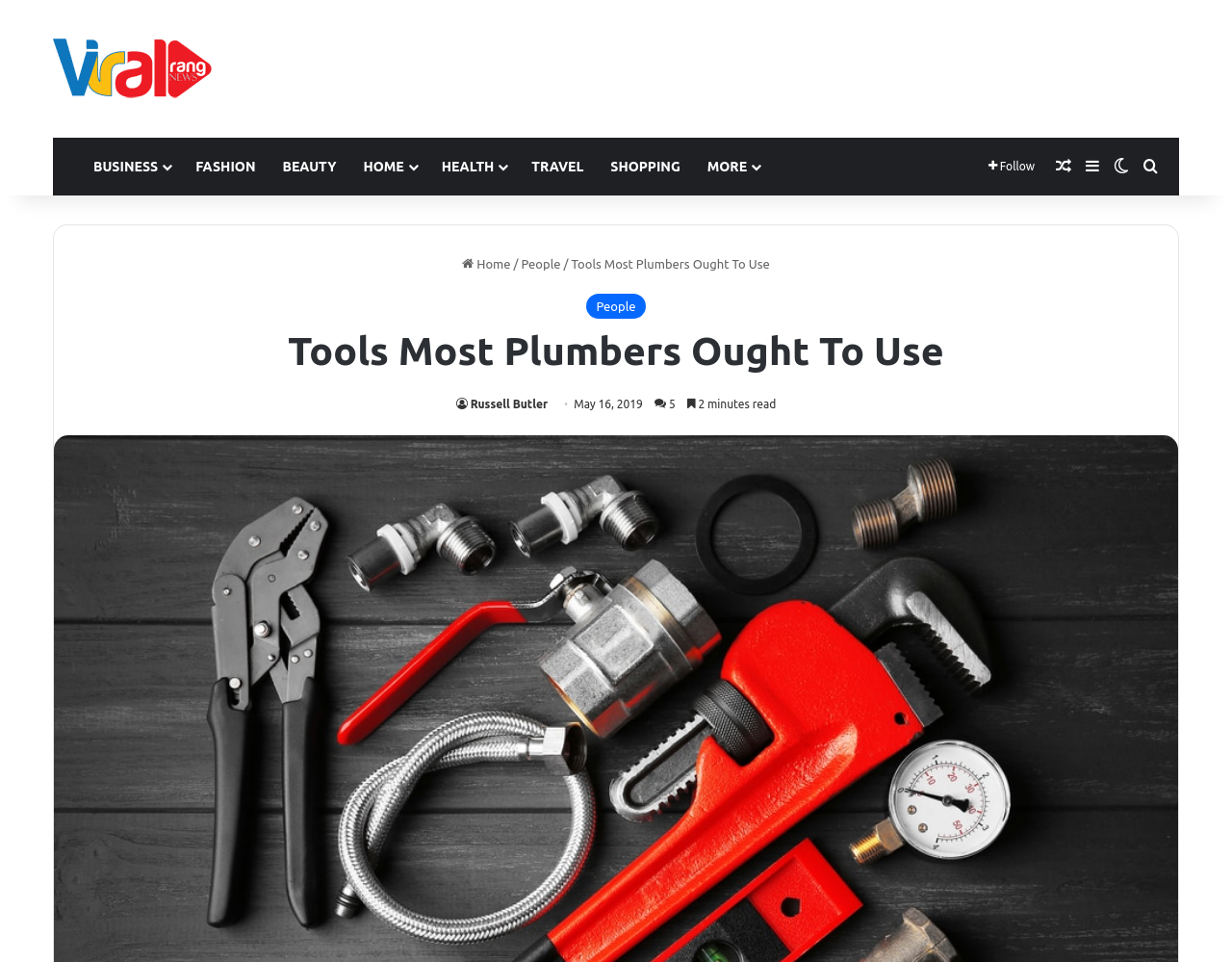Utilize the details in the image to give a detailed response to the question: Who is the author of the article?

I found the author's name by looking at the article's metadata, where I saw a link with the text ' Russell Butler'. This indicates that Russell Butler is the author of the article.